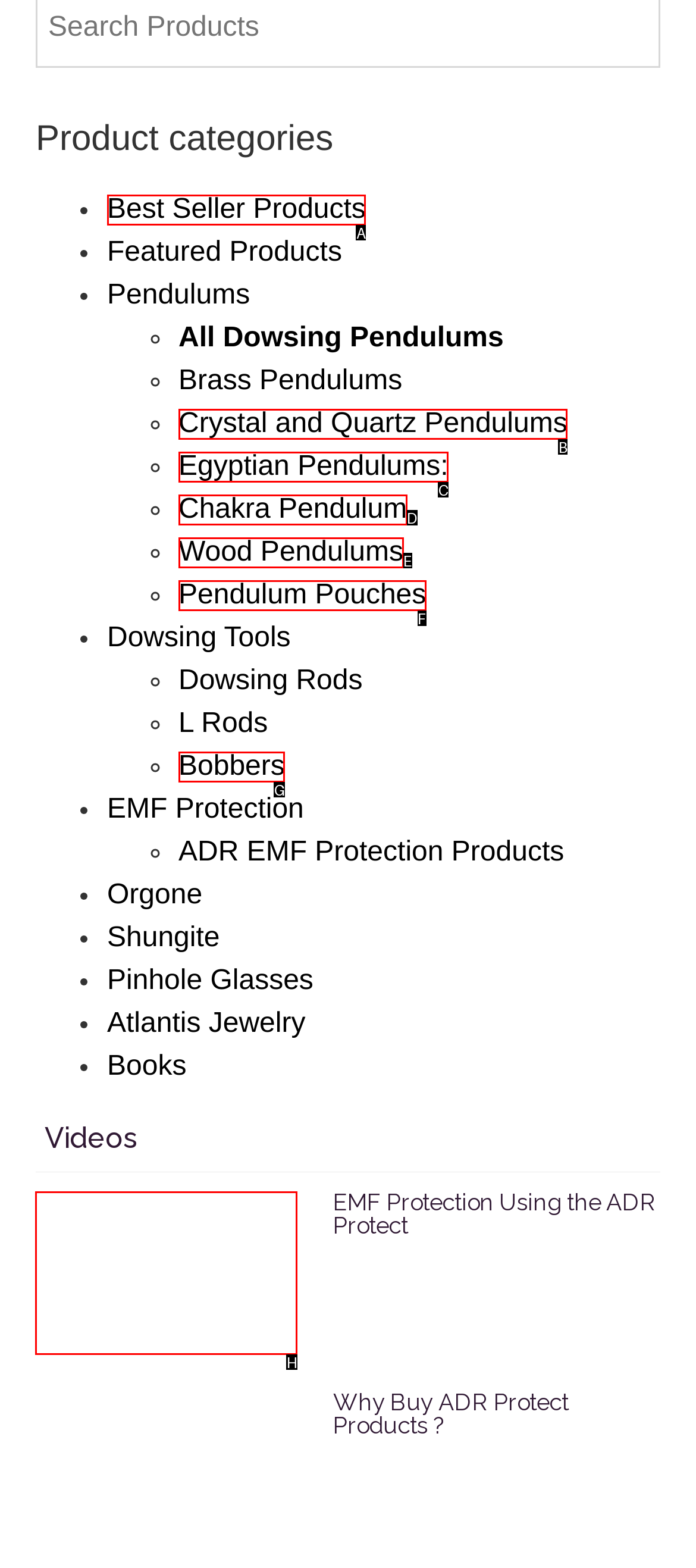From the available options, which lettered element should I click to complete this task: Watch EMF Protection Using the ADR Protect Video?

H